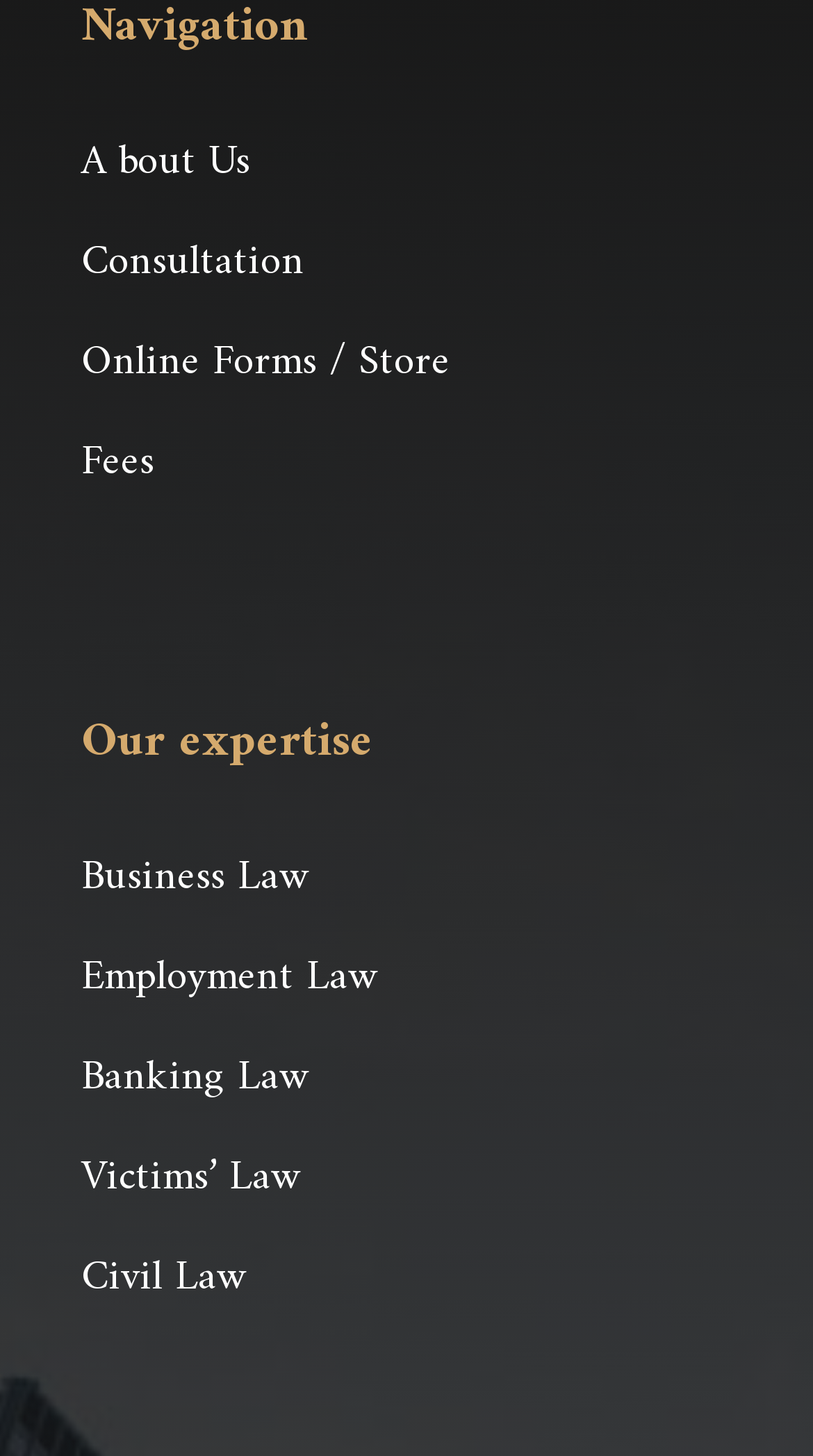Please identify the bounding box coordinates of the clickable region that I should interact with to perform the following instruction: "check fees". The coordinates should be expressed as four float numbers between 0 and 1, i.e., [left, top, right, bottom].

[0.1, 0.293, 0.19, 0.343]